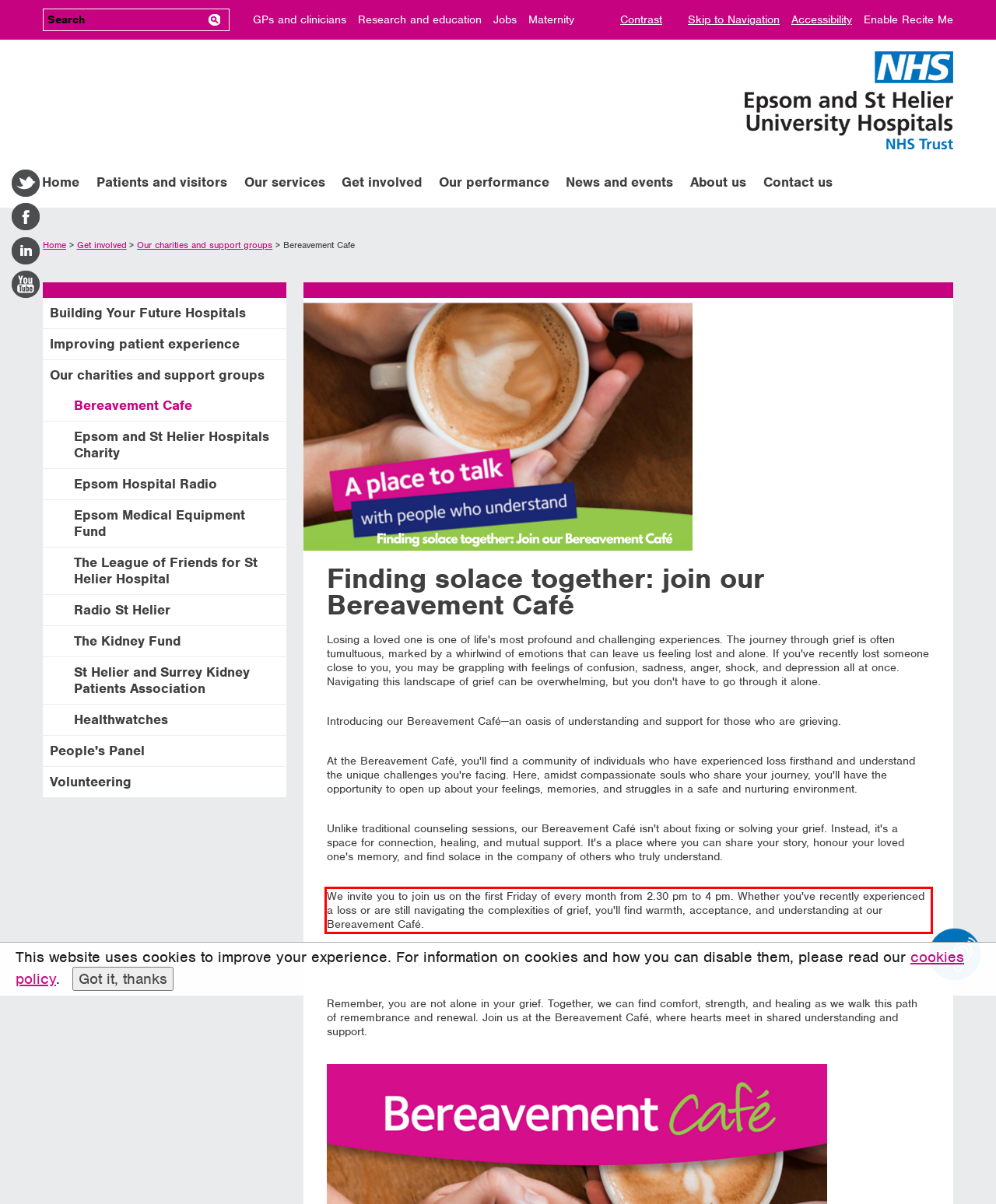Given a screenshot of a webpage with a red bounding box, please identify and retrieve the text inside the red rectangle.

We invite you to join us on the first Friday of every month from 2.30 pm to 4 pm. Whether you've recently experienced a loss or are still navigating the complexities of grief, you'll find warmth, acceptance, and understanding at our Bereavement Café.